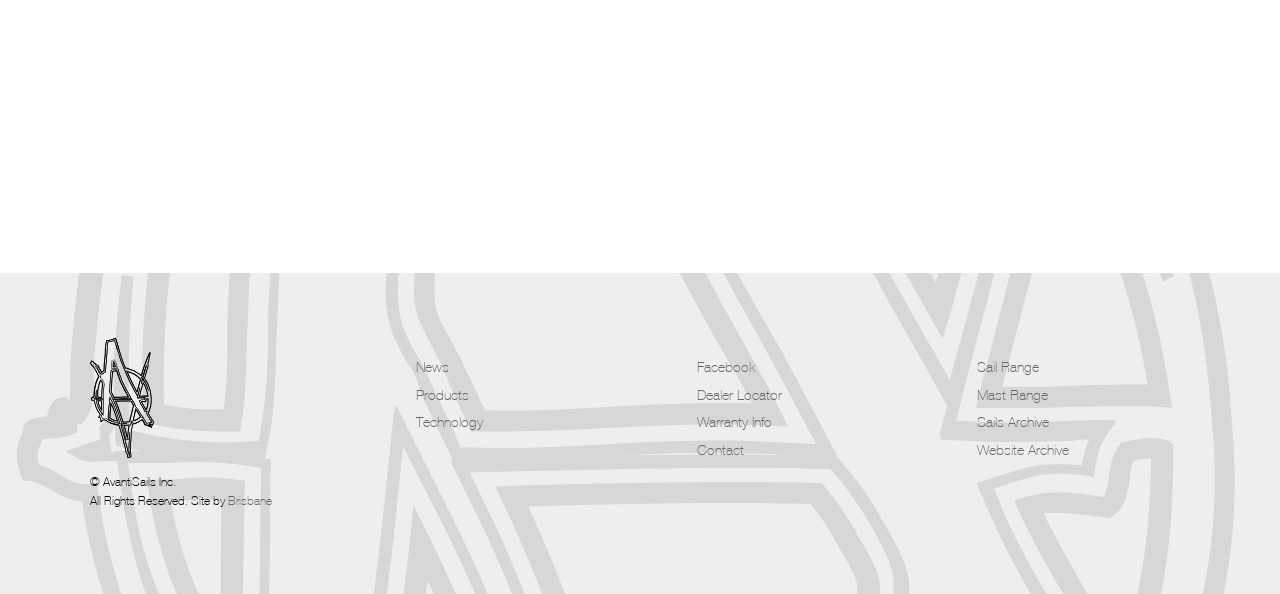Please analyze the image and give a detailed answer to the question:
What is the position of the 'Contact' link?

The 'Contact' link is located at the bottom right of the page, as indicated by its bounding box coordinates [0.509, 0.742, 0.711, 0.775]. This position can be determined by comparing the y1 and y2 coordinates of the link with those of other elements on the page.